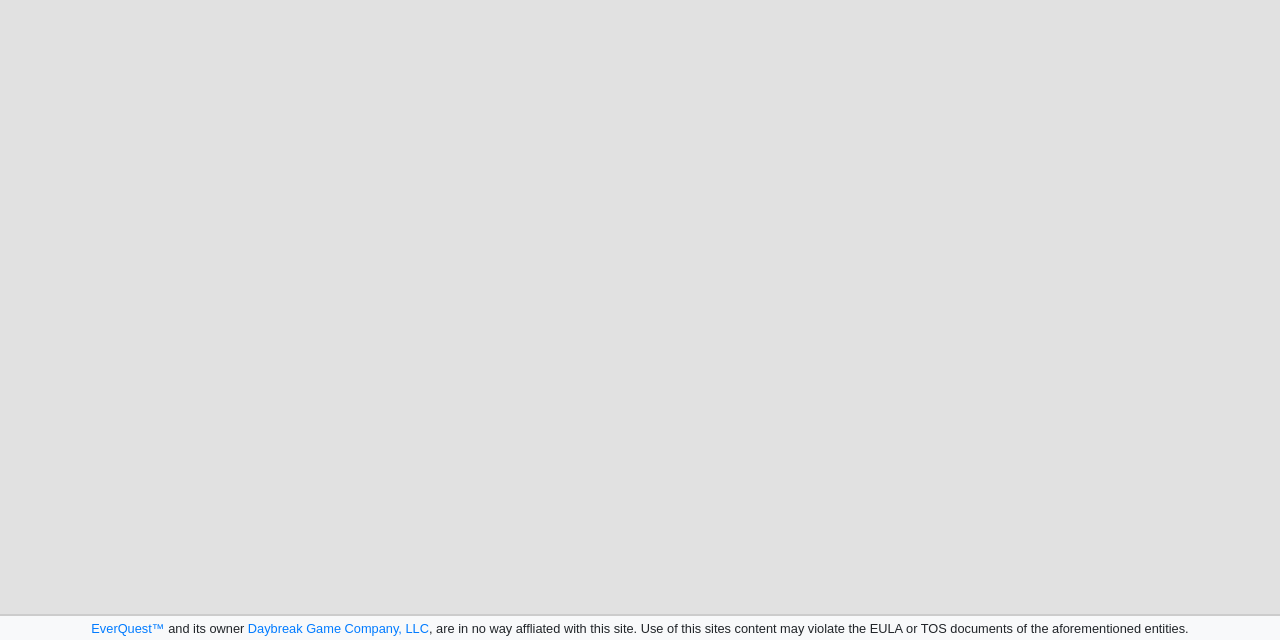Determine the bounding box coordinates for the HTML element described here: "EverQuest™".

[0.071, 0.97, 0.129, 0.994]